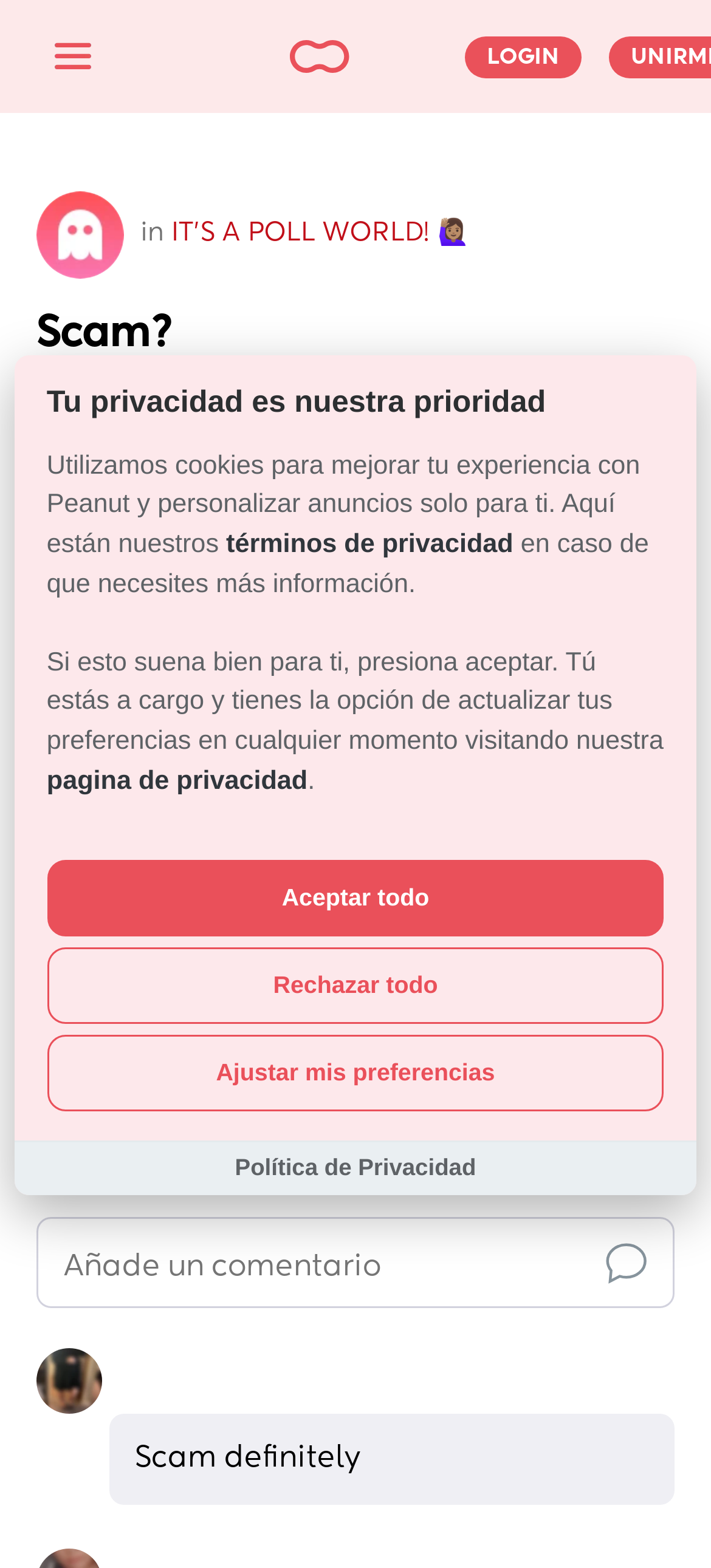What is the name of the application? Based on the screenshot, please respond with a single word or phrase.

Peanut